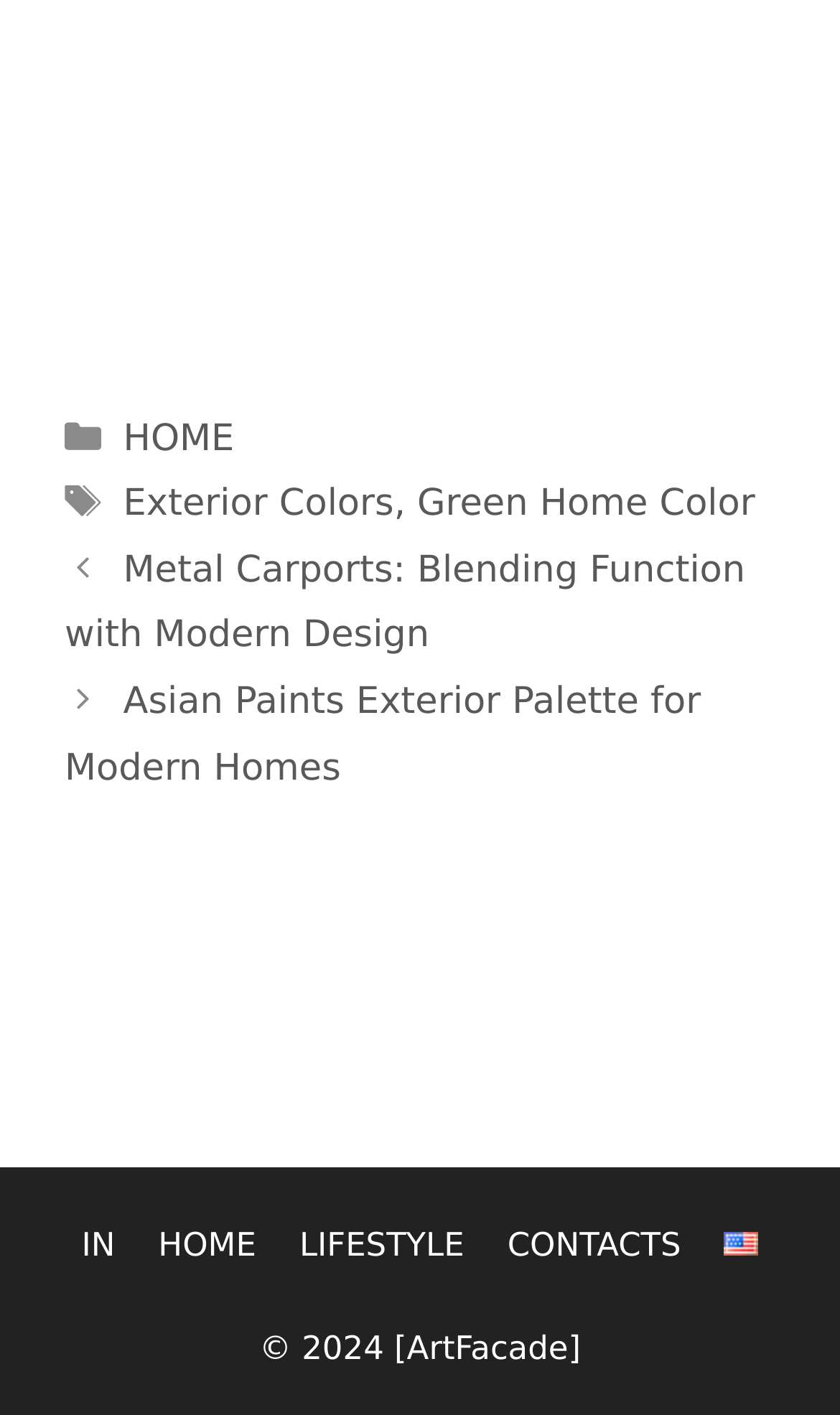Identify the bounding box coordinates of the section that should be clicked to achieve the task described: "read about metal carports".

[0.077, 0.388, 0.887, 0.465]